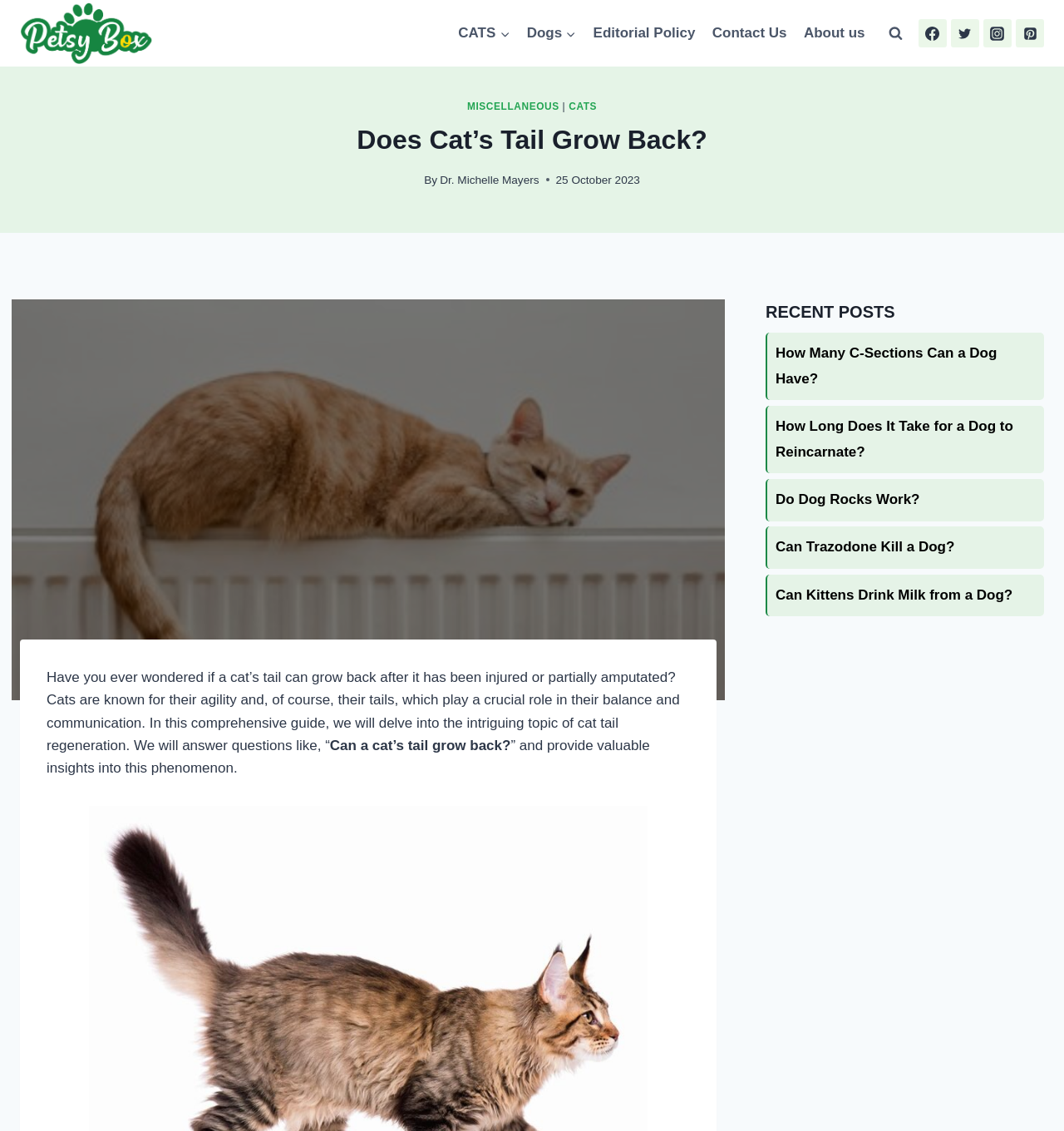Please provide the bounding box coordinates for the element that needs to be clicked to perform the instruction: "Read the article by Dr. Michelle Mayers". The coordinates must consist of four float numbers between 0 and 1, formatted as [left, top, right, bottom].

[0.413, 0.153, 0.507, 0.164]